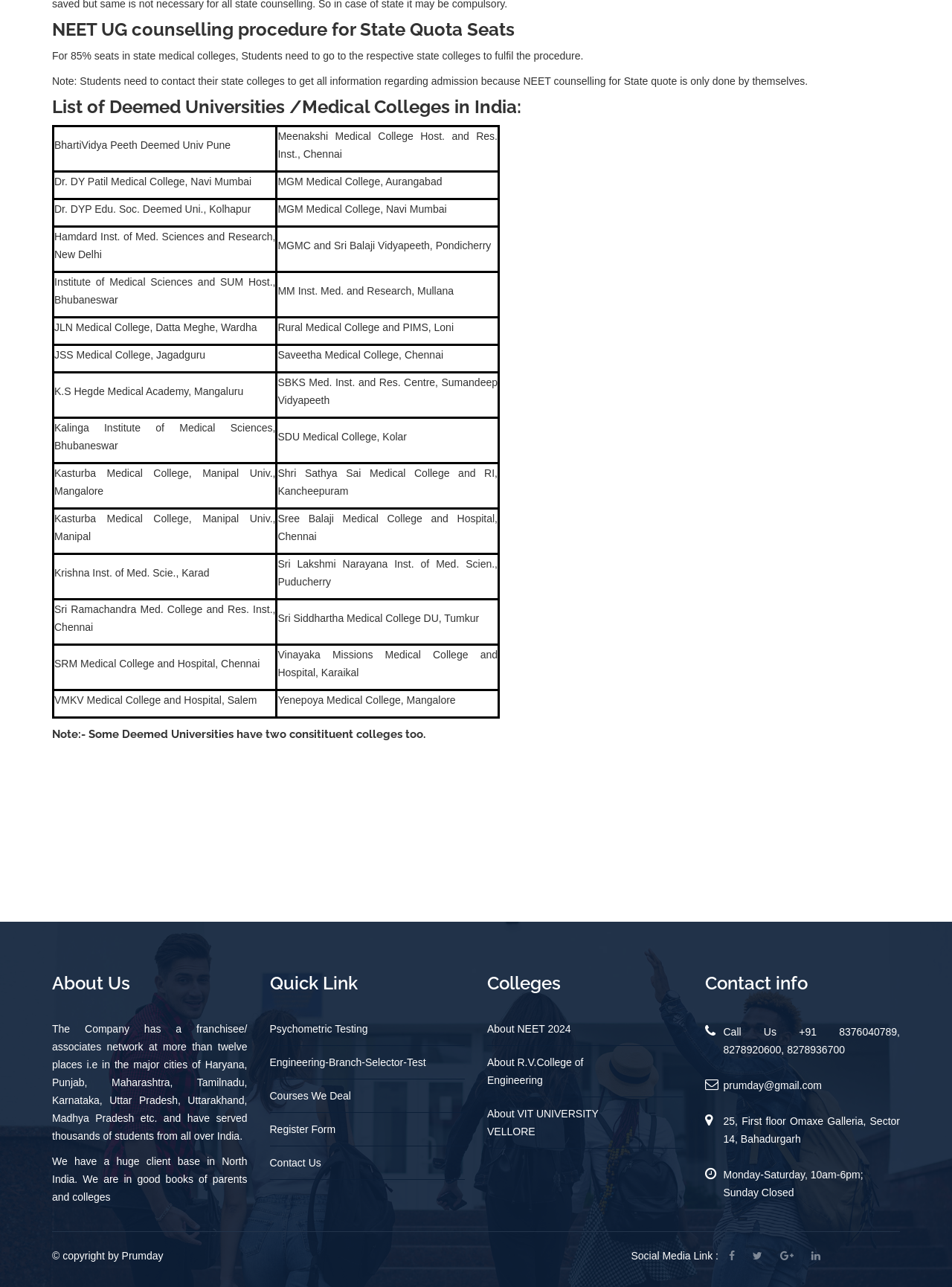Calculate the bounding box coordinates of the UI element given the description: "About NEET 2024".

[0.512, 0.795, 0.6, 0.804]